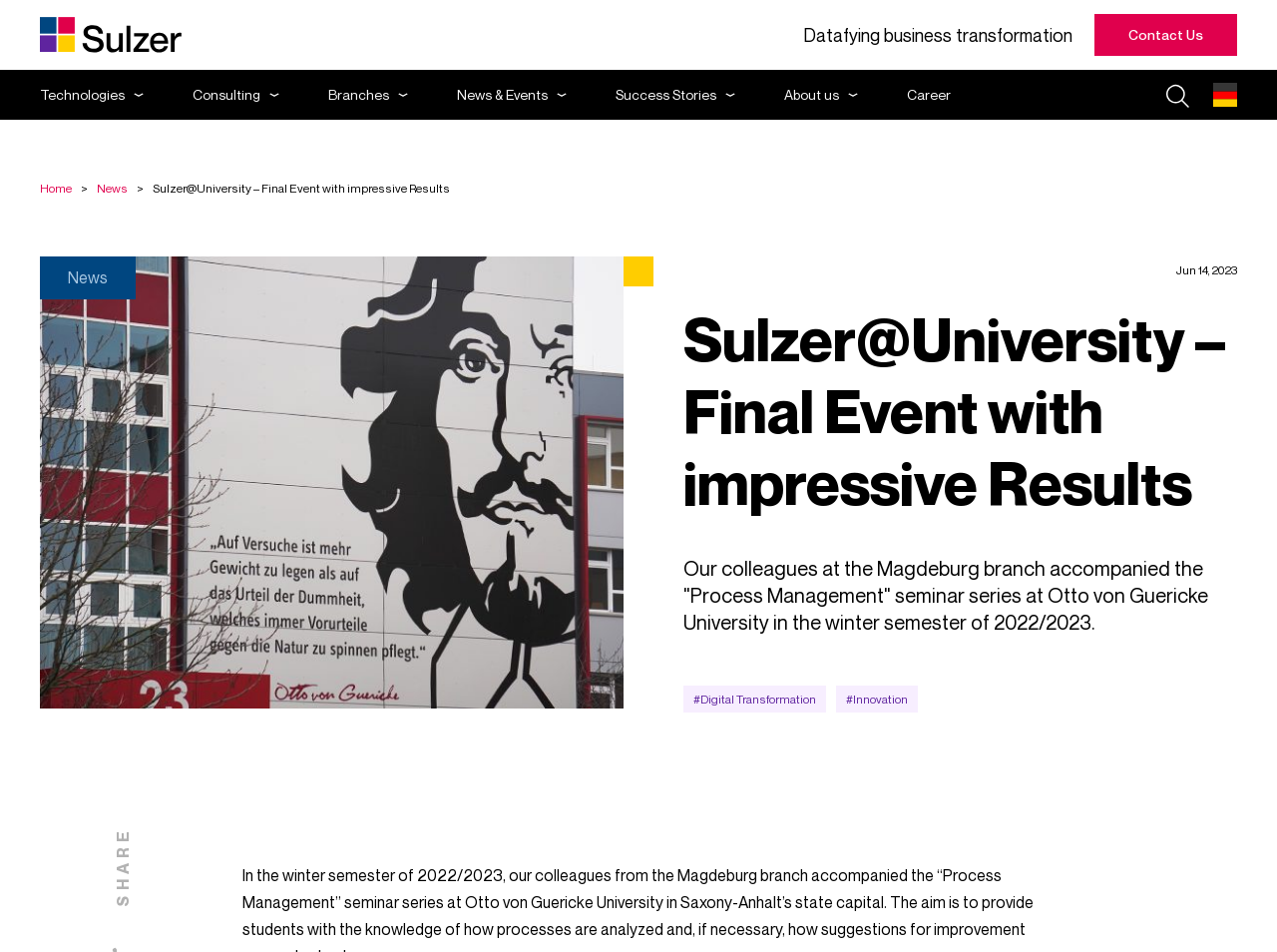What is the date of the event mentioned?
Based on the image, provide your answer in one word or phrase.

Jun 14, 2023